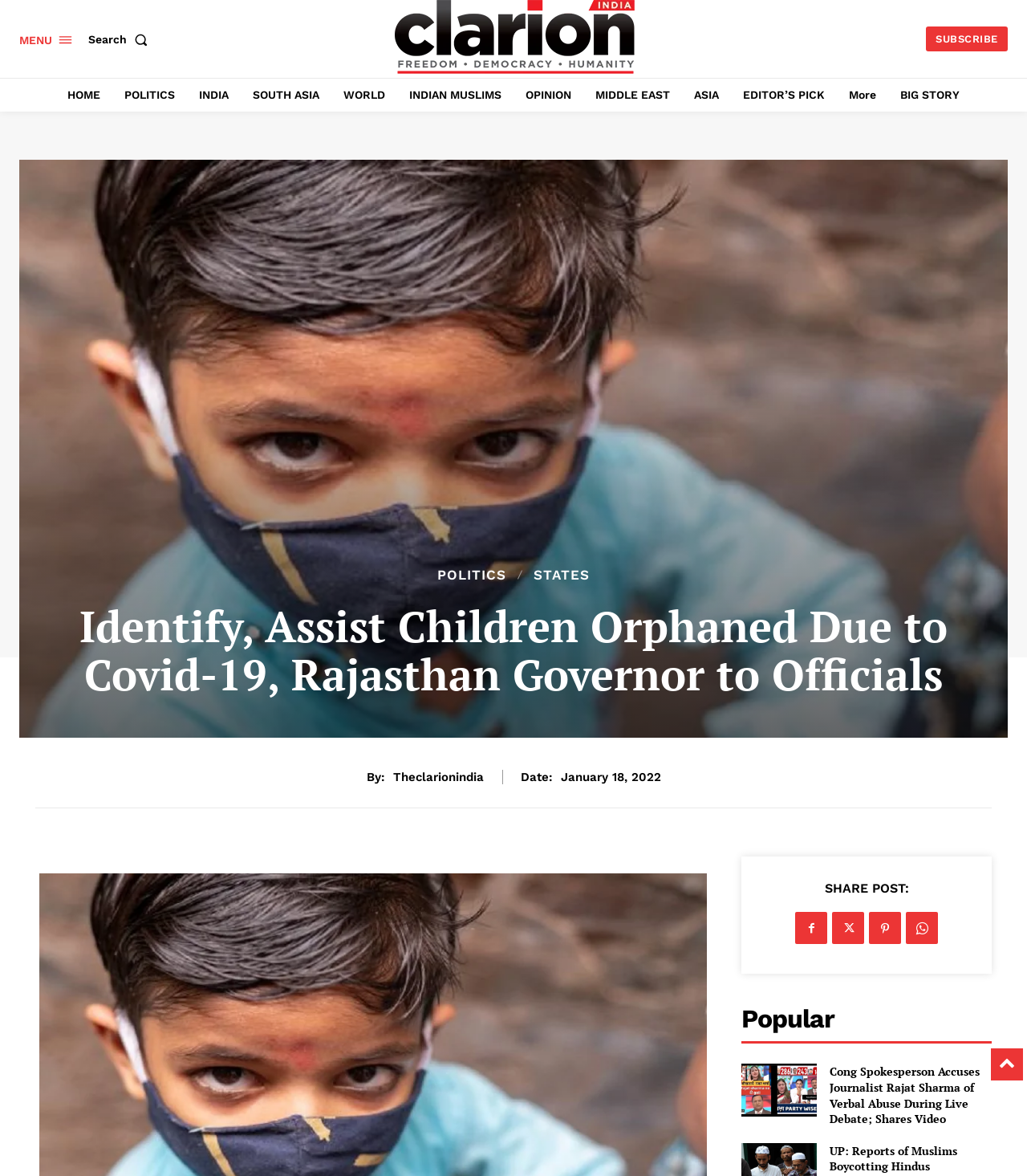Pinpoint the bounding box coordinates of the clickable area needed to execute the instruction: "Share the post on social media". The coordinates should be specified as four float numbers between 0 and 1, i.e., [left, top, right, bottom].

[0.774, 0.776, 0.806, 0.803]